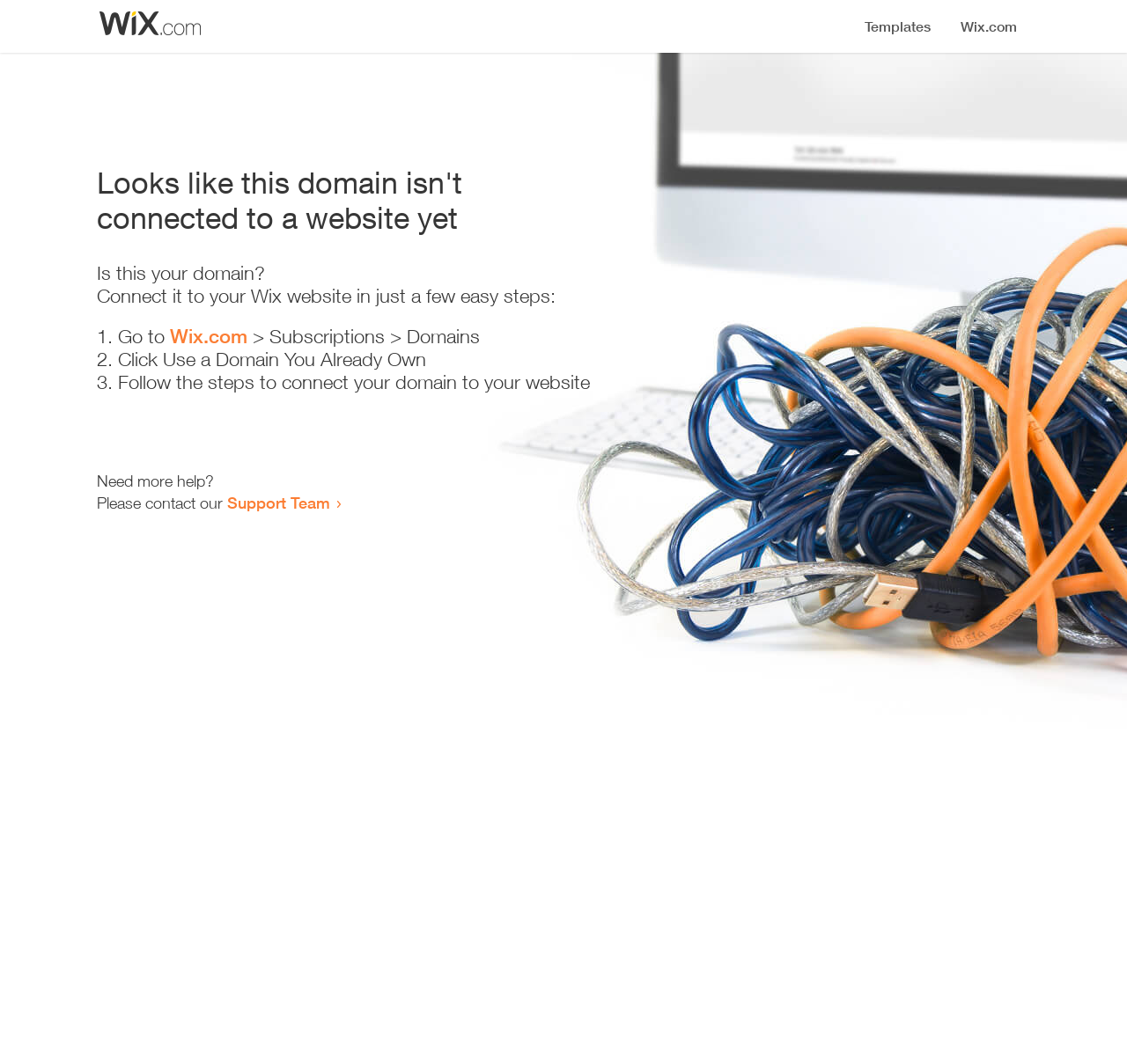Identify and extract the main heading from the webpage.

Looks like this domain isn't
connected to a website yet